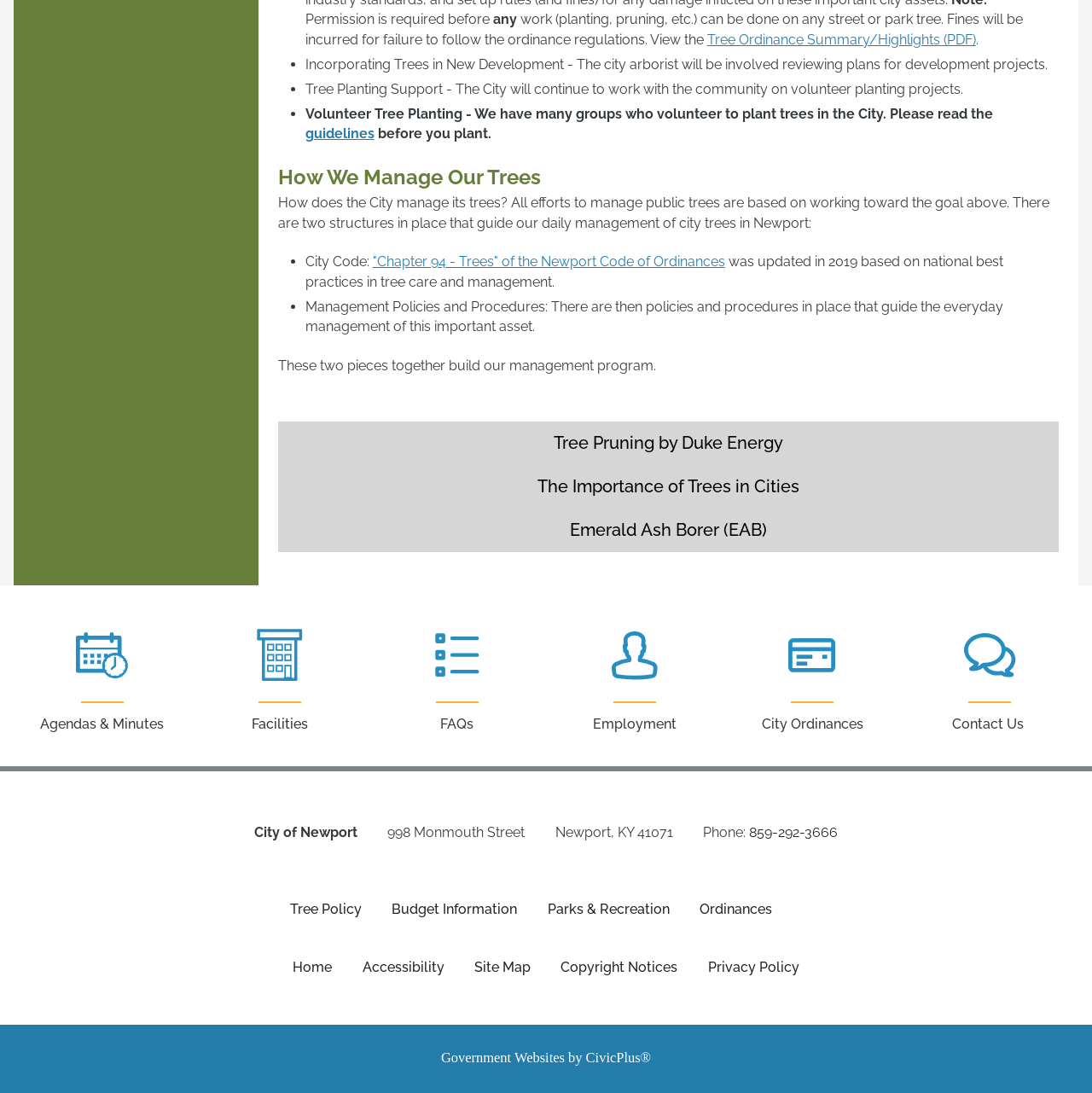Given the element description Privacy Policy, predict the bounding box coordinates for the UI element in the webpage screenshot. The format should be (top-left x, top-left y, bottom-right x, bottom-right y), and the values should be between 0 and 1.

[0.648, 0.877, 0.732, 0.892]